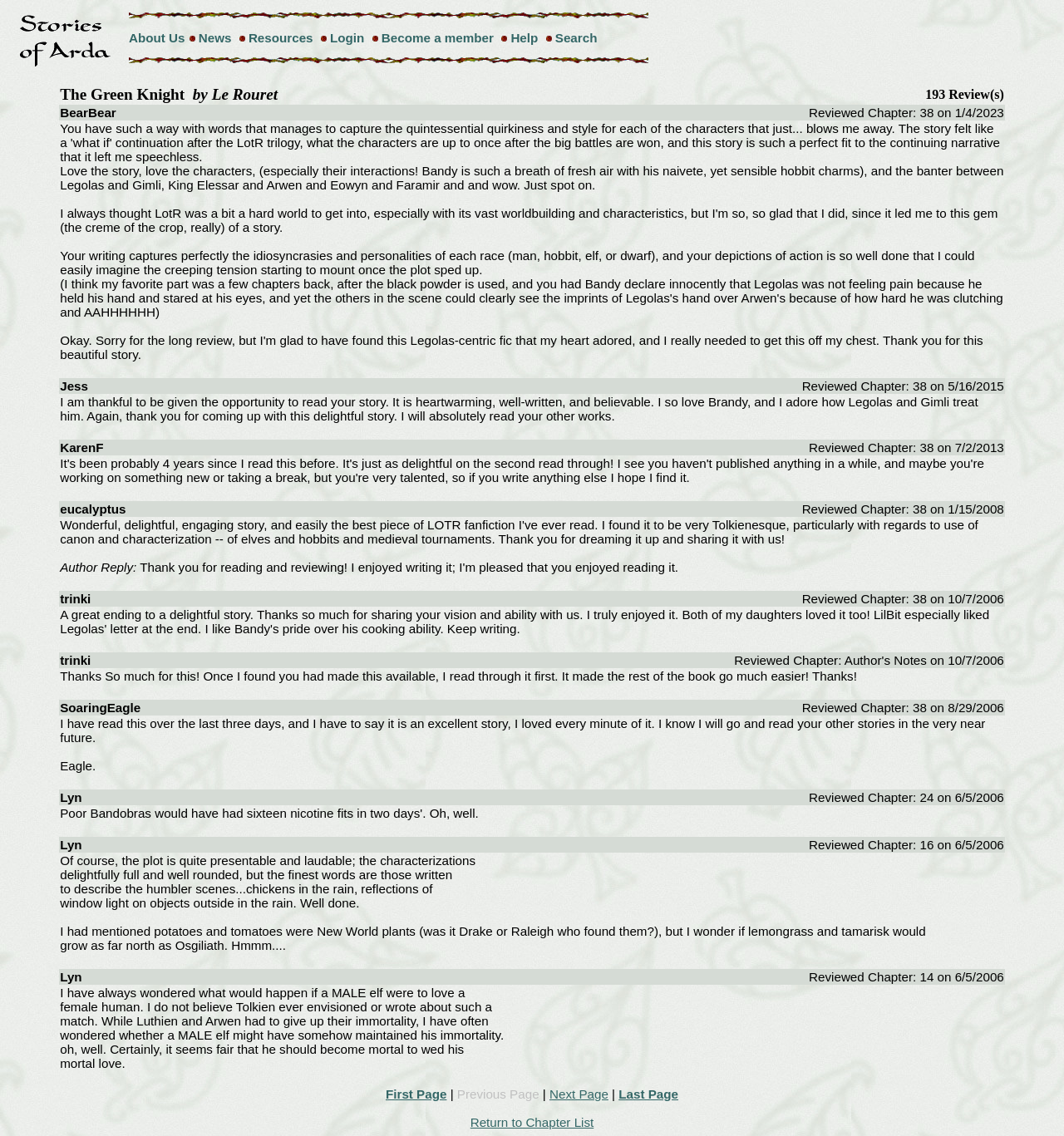Provide your answer in a single word or phrase: 
What is the username of the person who reviewed chapter 38 on 5/16/2015?

Jess